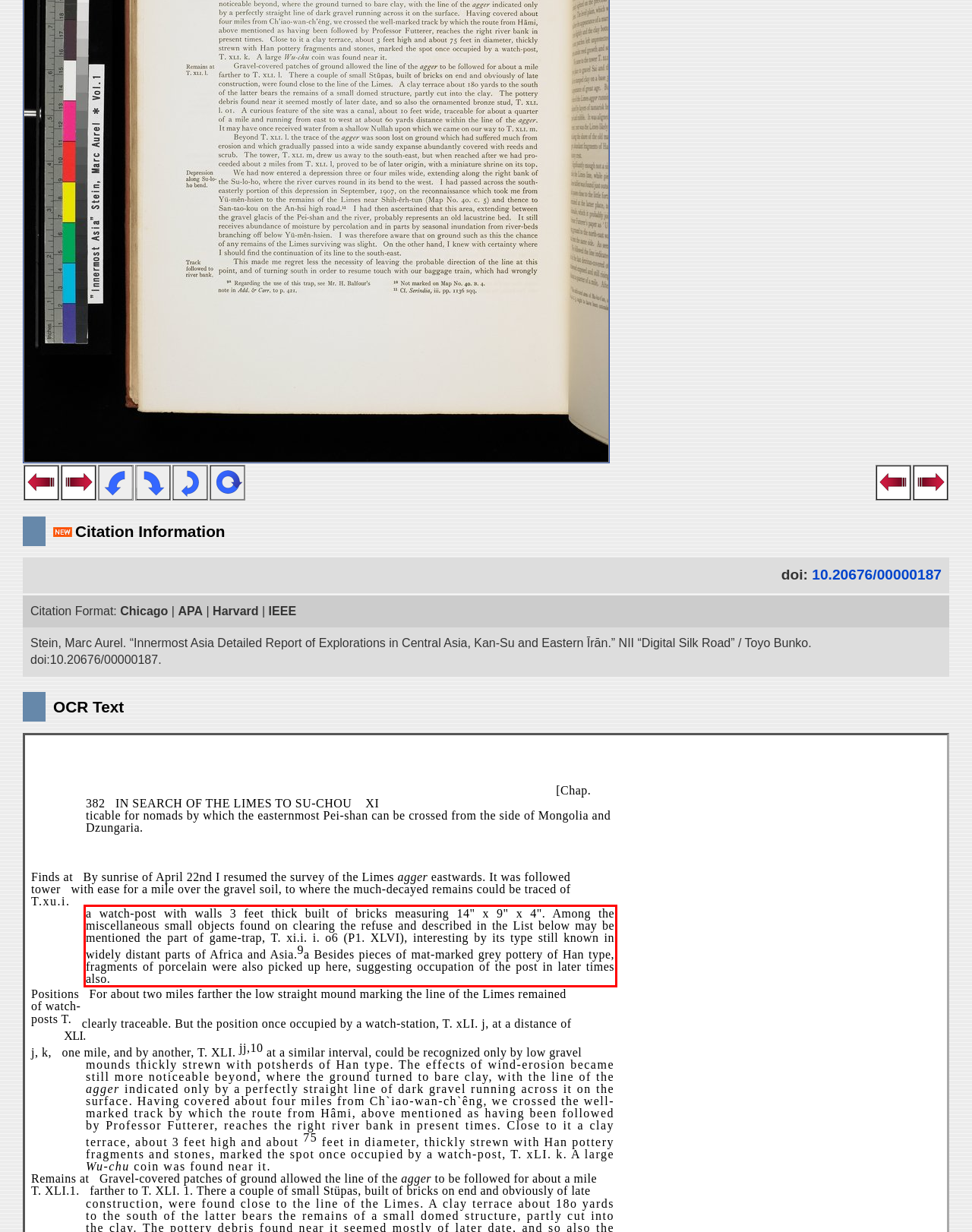Observe the screenshot of the webpage that includes a red rectangle bounding box. Conduct OCR on the content inside this red bounding box and generate the text.

a watch-post with walls 3 feet thick built of bricks measuring 14" x 9" x 4". Among the miscellaneous small objects found on clearing the refuse and described in the List below may be mentioned the part of game-trap, T. xi.i. i. o6 (P1. XLVI), interesting by its type still known in widely distant parts of Africa and Asia.9a Besides pieces of mat-marked grey pottery of Han type, fragments of porcelain were also picked up here, suggesting occupation of the post in later times also.